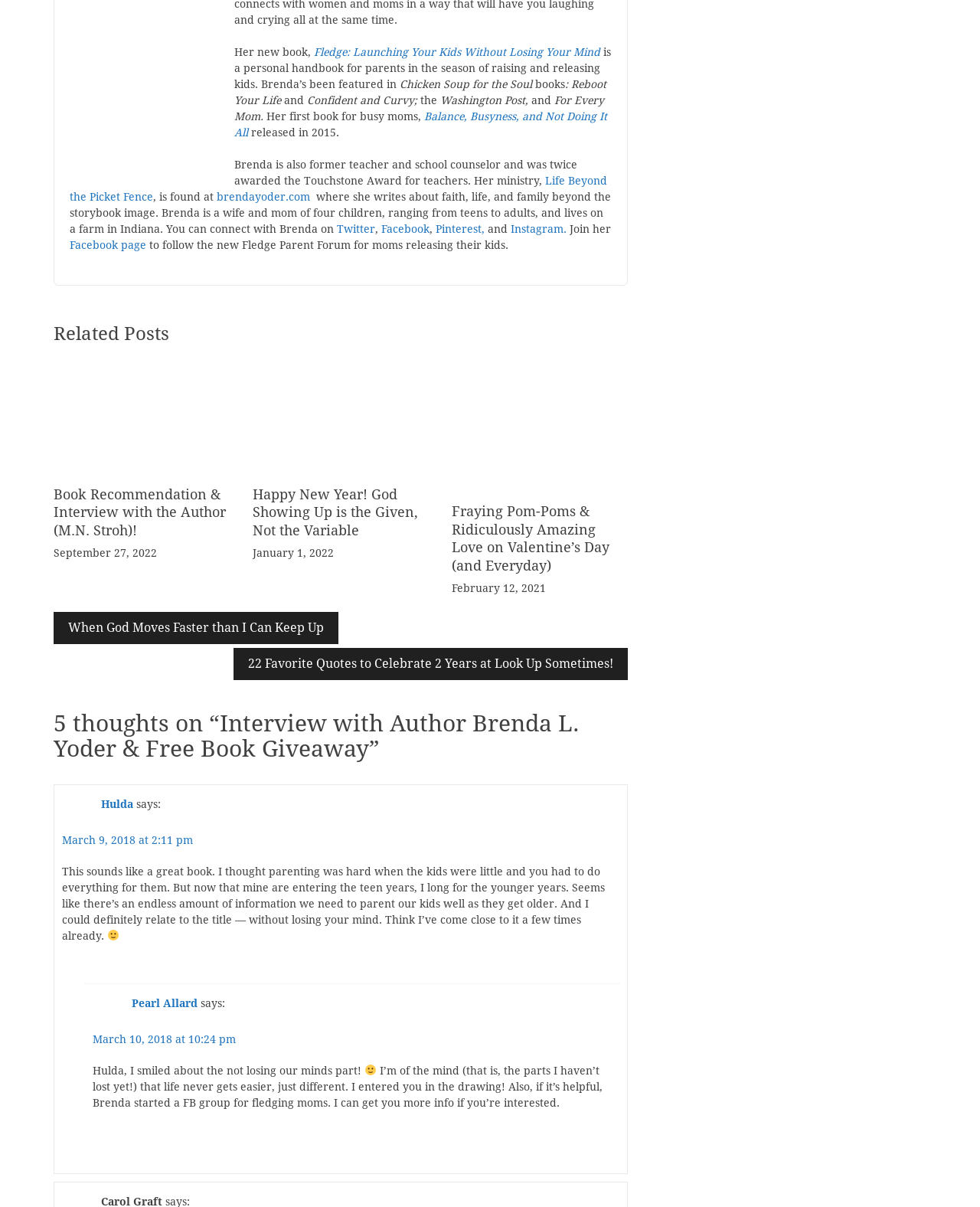What is the name of Brenda's ministry?
Kindly answer the question with as much detail as you can.

I found the answer by looking at the link element with the text 'Life Beyond the Picket Fence' which is described as Brenda's ministry.